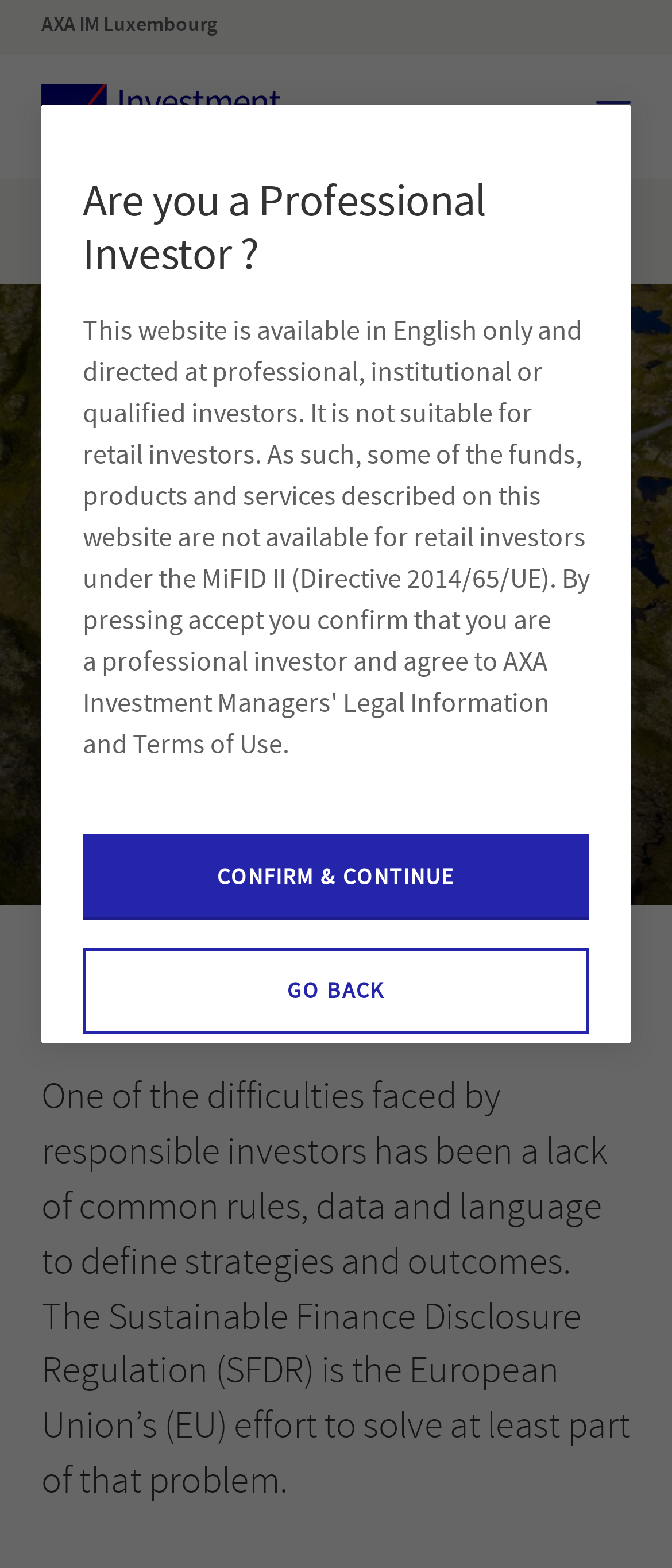Who is the website directed at?
Use the screenshot to answer the question with a single word or phrase.

Professional investors